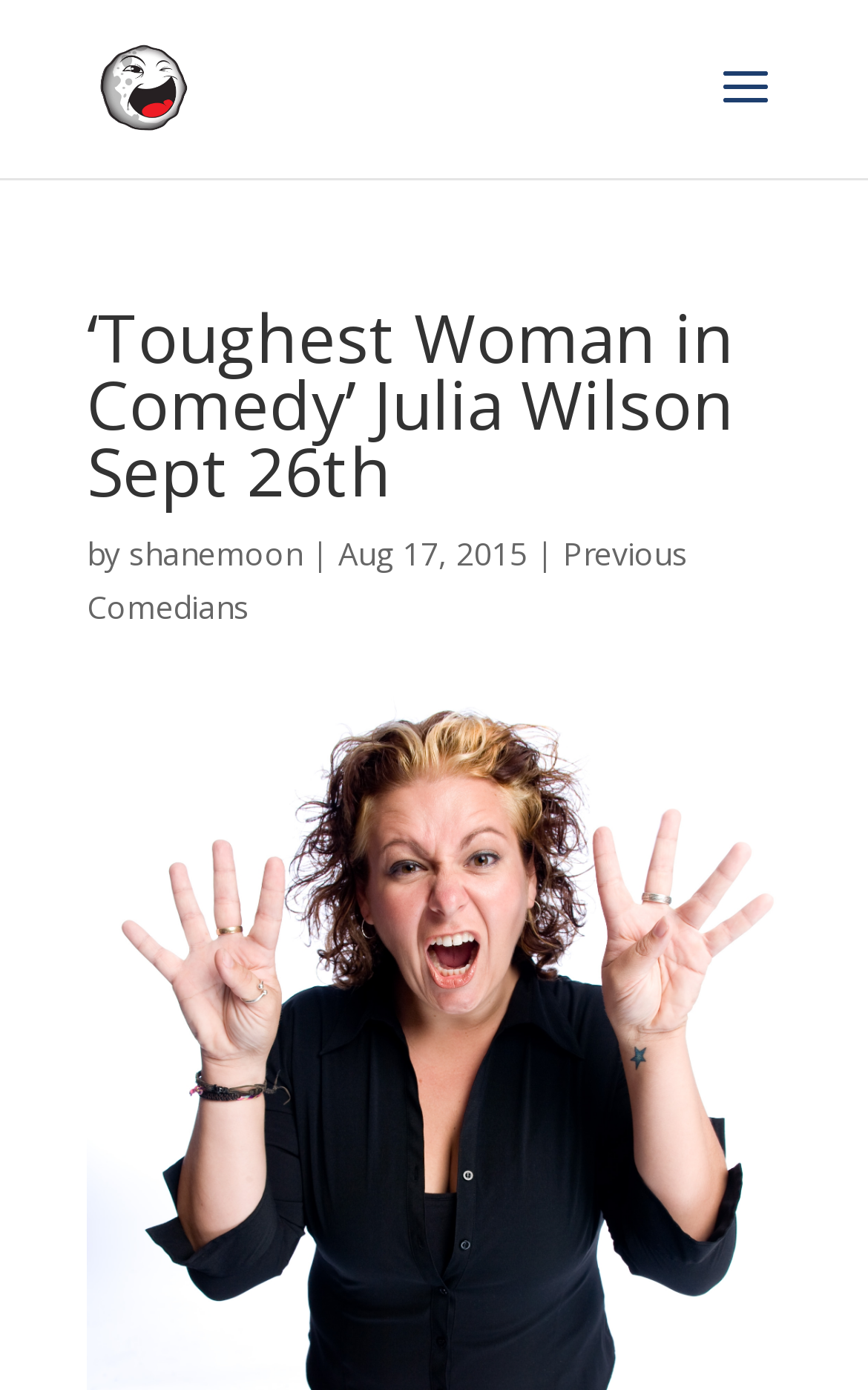Who wrote the article about Julia Wilson?
Based on the visual information, provide a detailed and comprehensive answer.

The text 'by shanemoon' suggests that shanemoon is the author of the article about Julia Wilson.